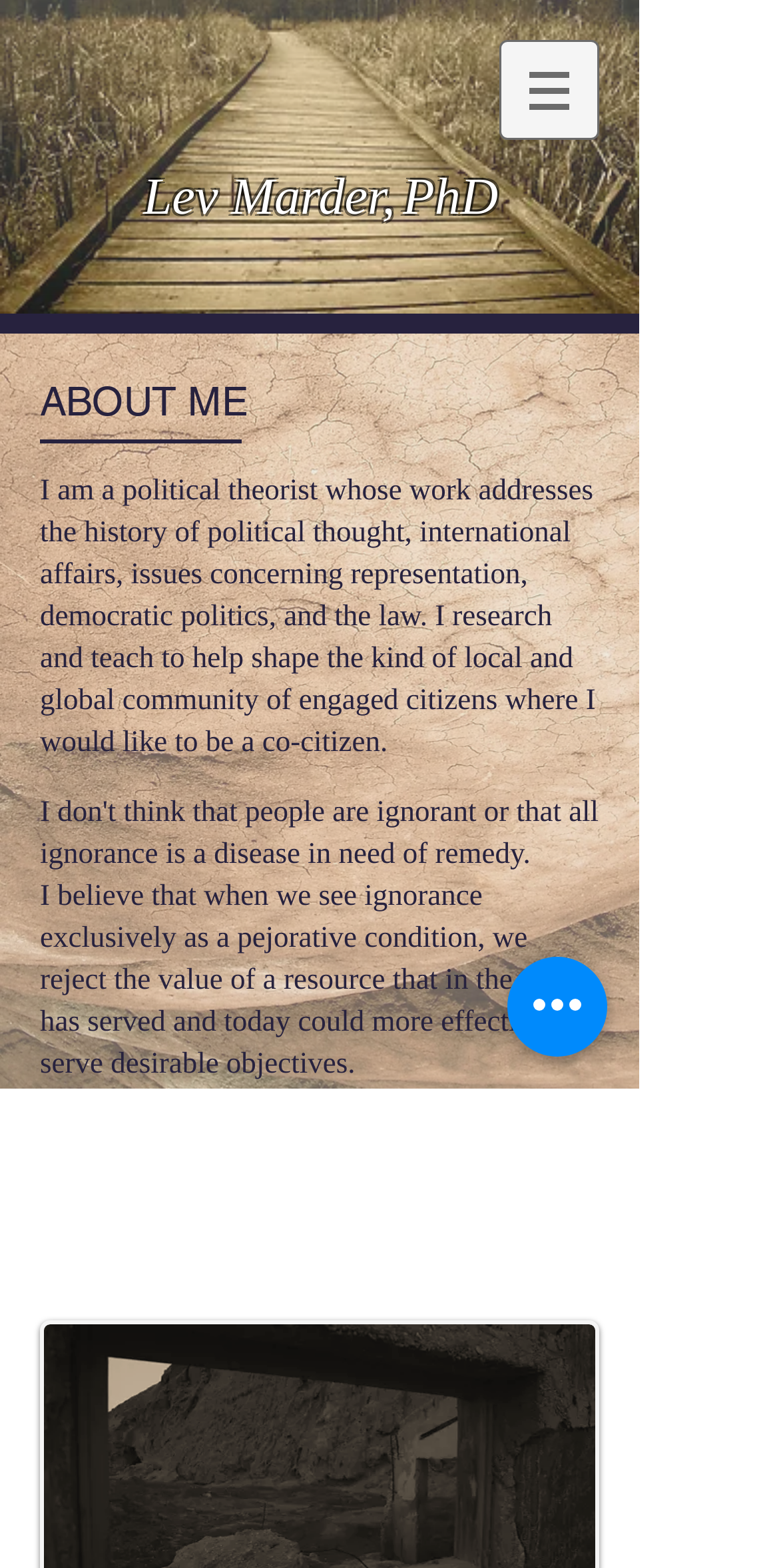Using a single word or phrase, answer the following question: 
What is the location of the 'Quick actions' button?

Bottom right